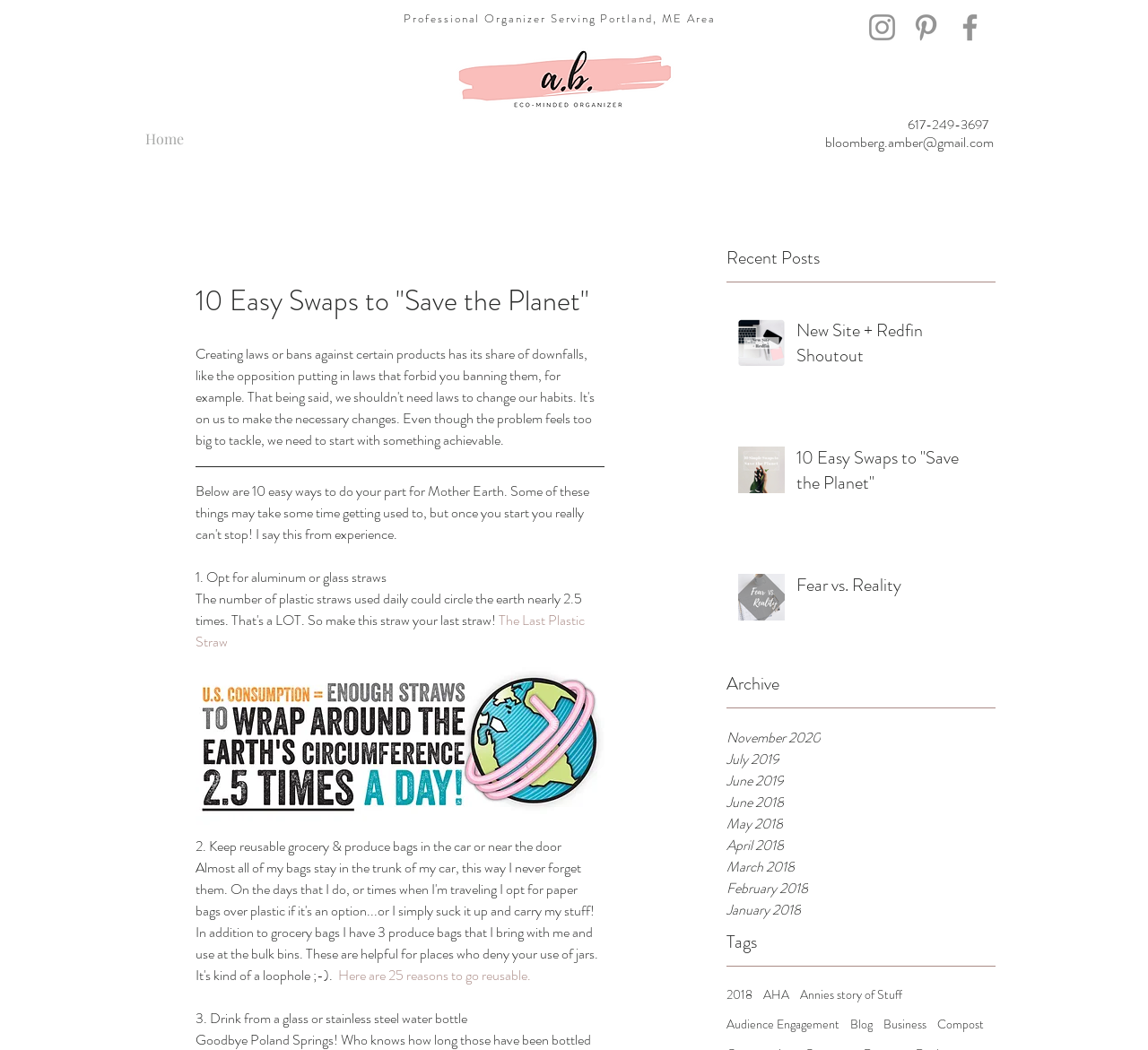What is the profession of Amber Bloomberg?
Examine the image and provide an in-depth answer to the question.

Based on the webpage, Amber Bloomberg is a professional organizer serving the Portland, ME area, as indicated by the heading 'Professional Organizer Serving Portland, ME Area' and the link 'Amber Bloomberg Professional Organizing Portland, ME'.